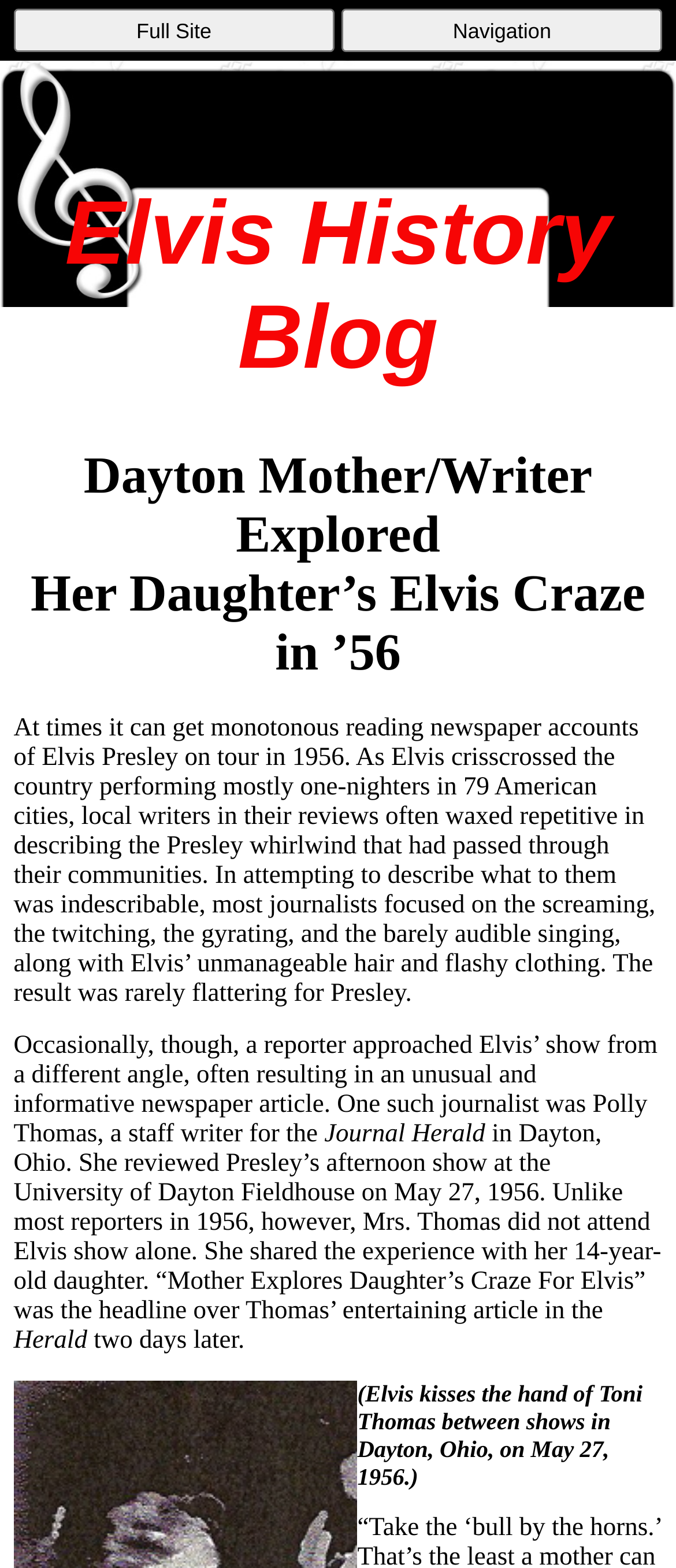Please identify the primary heading of the webpage and give its text content.



Elvis History Blog